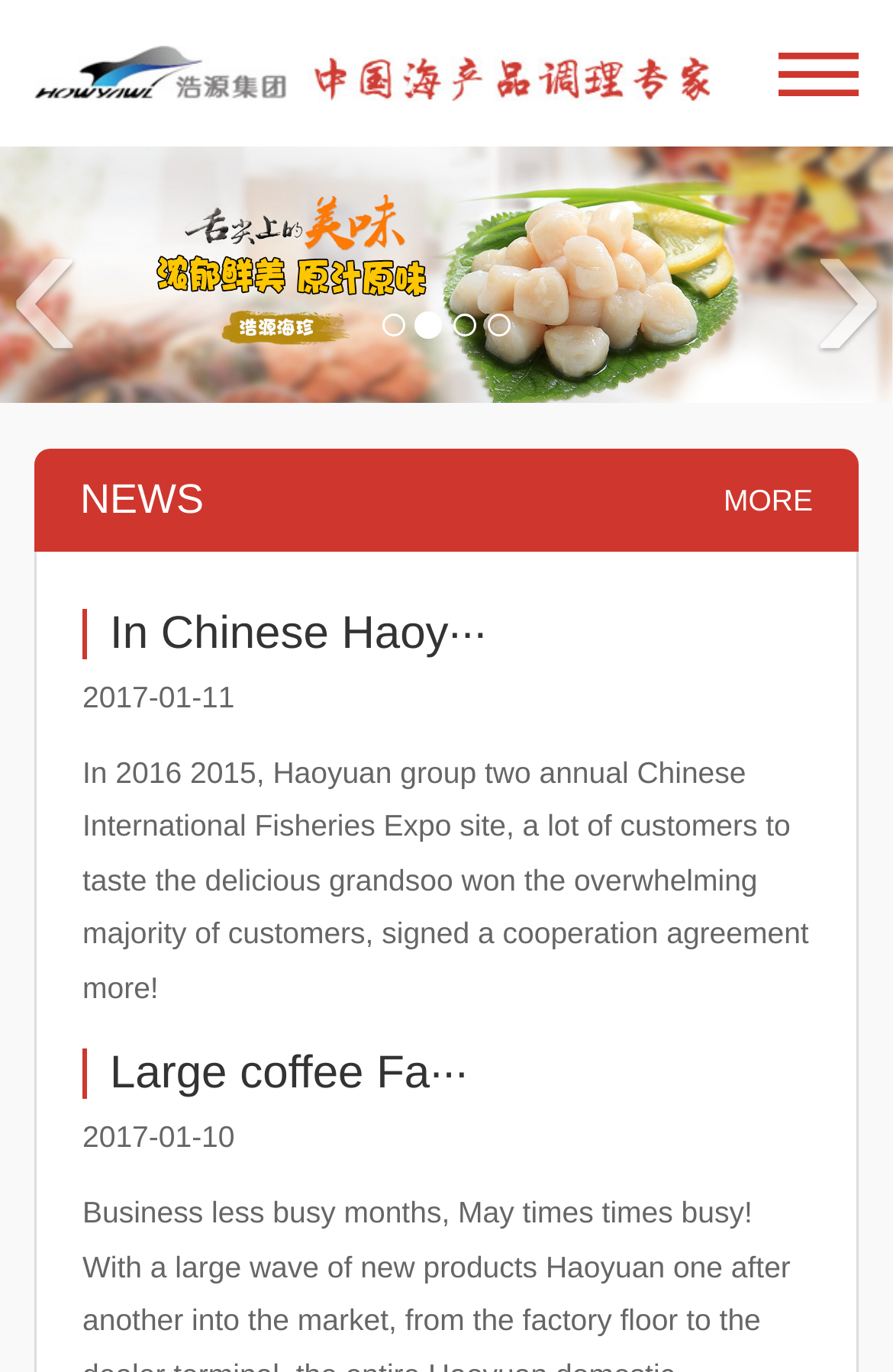Give a one-word or one-phrase response to the question:
How many news articles are displayed on the webpage?

At least 2